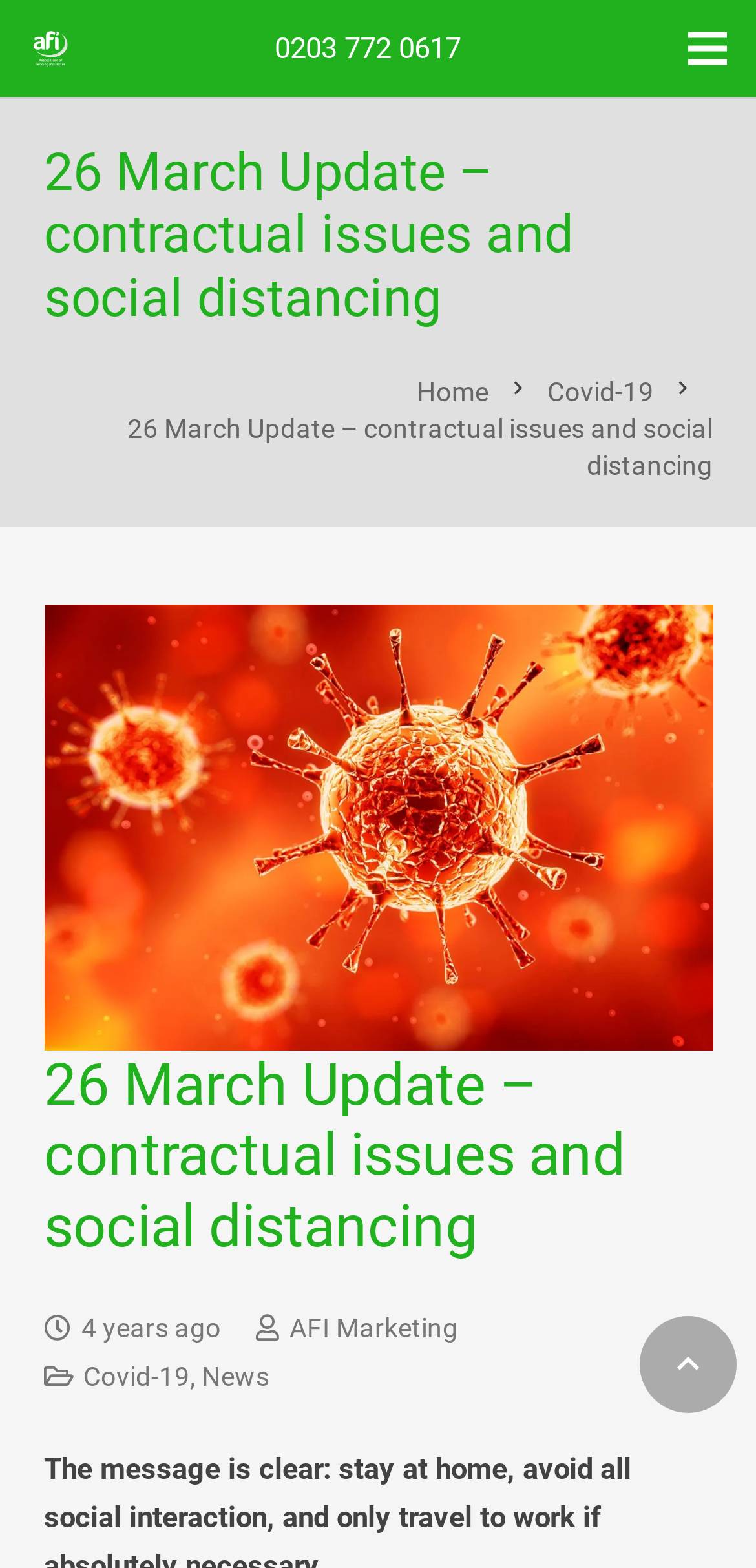Find the bounding box coordinates of the element to click in order to complete the given instruction: "Call the phone number."

[0.364, 0.019, 0.61, 0.042]